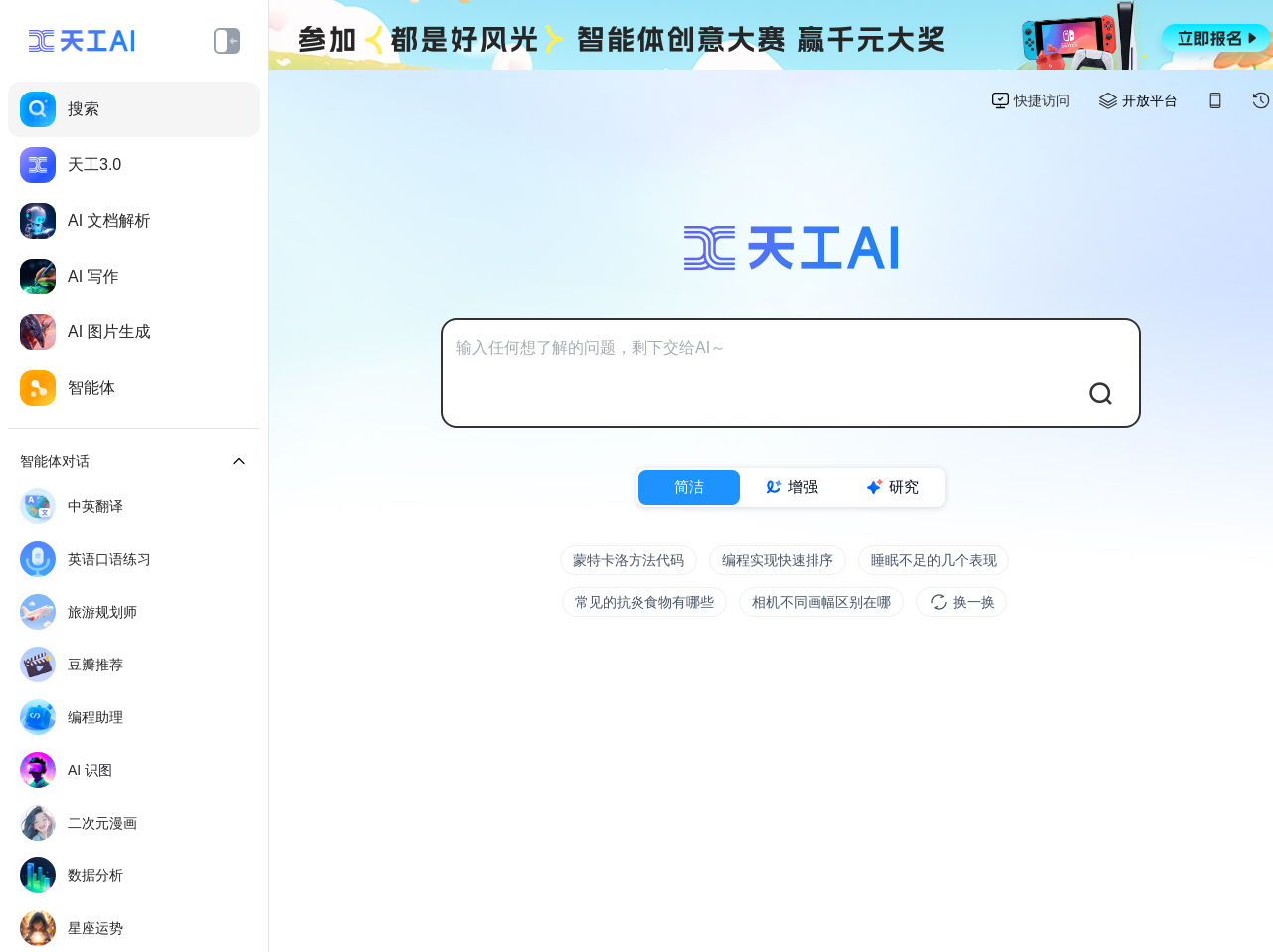Give a detailed explanation of the elements present on the webpage.

This webpage is about "天工" (Tian Gong), an AI assistant that can search, chat, write, and draw. The page is divided into several sections. At the top, there are two small images and three links: "搜索" (Search), "天工3.0" (Tian Gong 3.0), and "AI 文档解析" (AI Document Analysis). Below these links, there are several more links, including "AI 写作" (AI Writing), "AI 图片生成" (AI Image Generation), and "智能体" (Intelligent Body).

To the right of these links, there is a section with several static text elements, including "智能体对话" (Intelligent Body Dialogue), "中英翻译" (Chinese-English Translation), "英语口语练习" (English Oral Practice), and several others. These text elements are arranged vertically, with each element below the previous one.

Below this section, there is a large image that spans most of the width of the page. To the right of this image, there are three more images, each with a corresponding static text element: "快捷访问" (Quick Access), "开放平台" (Open Platform), and another image with no corresponding text.

In the center of the page, there is a large textbox with a prompt that says "输入任何想了解的问题，剩下交给AI～" (Enter any question you want to know, and let AI handle the rest). Above this textbox, there are three static text elements: "简洁" (Simple), "增强" (Enhanced), and "研究" (Research). Each of these text elements has a corresponding image to its right.

Below the textbox, there are several more static text elements, including "蒙特卡洛方法代码" (Monte Carlo Method Code), "编程实现快速排序" (Programming Implementation of Quick Sort), and several others. These text elements are arranged in a grid-like pattern, with each element to the right of the previous one. At the bottom right of the page, there is a static text element that says "换一换" (Change).